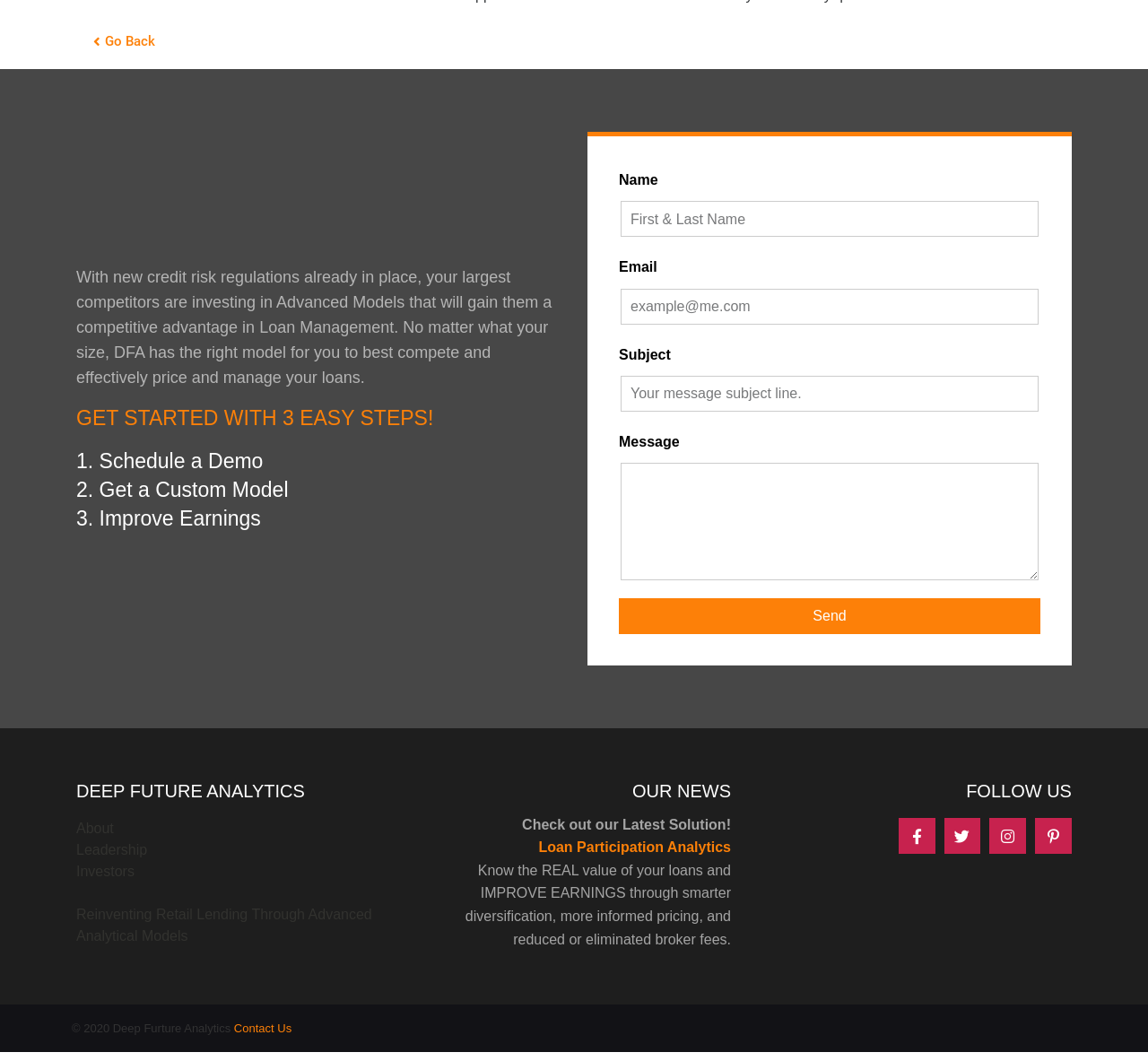Provide a brief response in the form of a single word or phrase:
What is the company name?

Deep Future Analytics